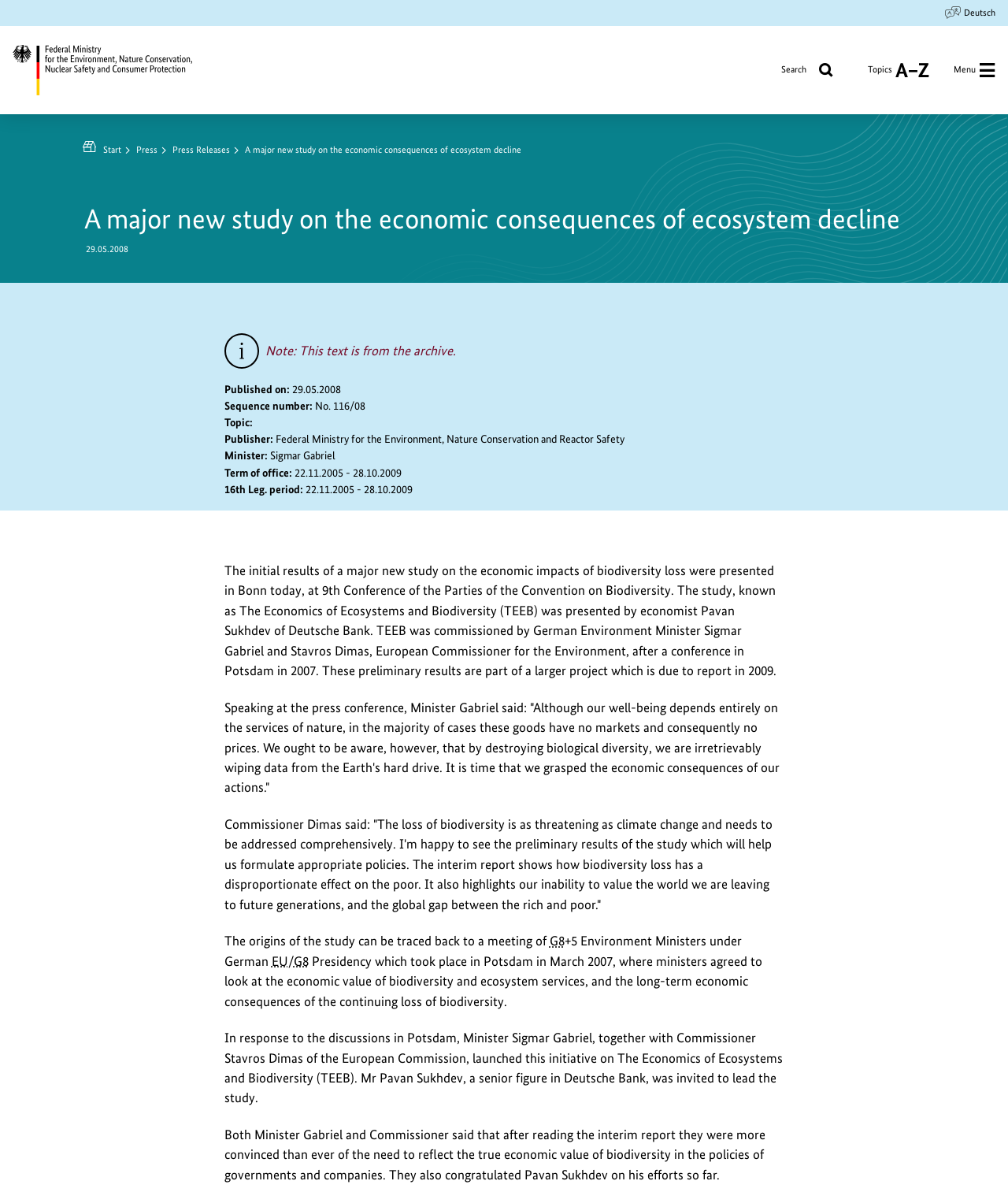Can you identify the bounding box coordinates of the clickable region needed to carry out this instruction: 'Open the menu'? The coordinates should be four float numbers within the range of 0 to 1, stated as [left, top, right, bottom].

[0.946, 0.045, 0.988, 0.073]